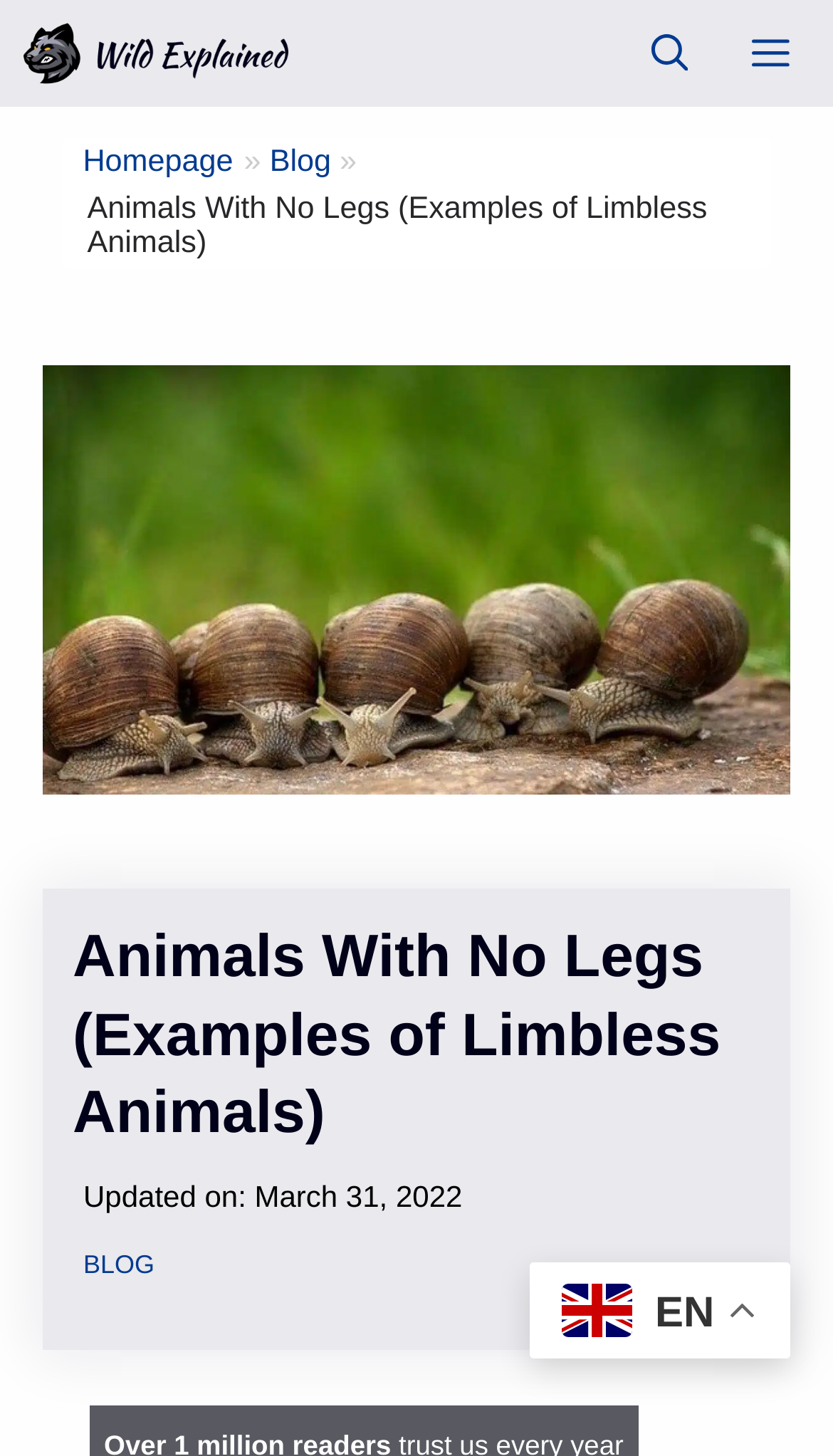What is the name of the website?
Answer the question with a single word or phrase, referring to the image.

Wild Explained